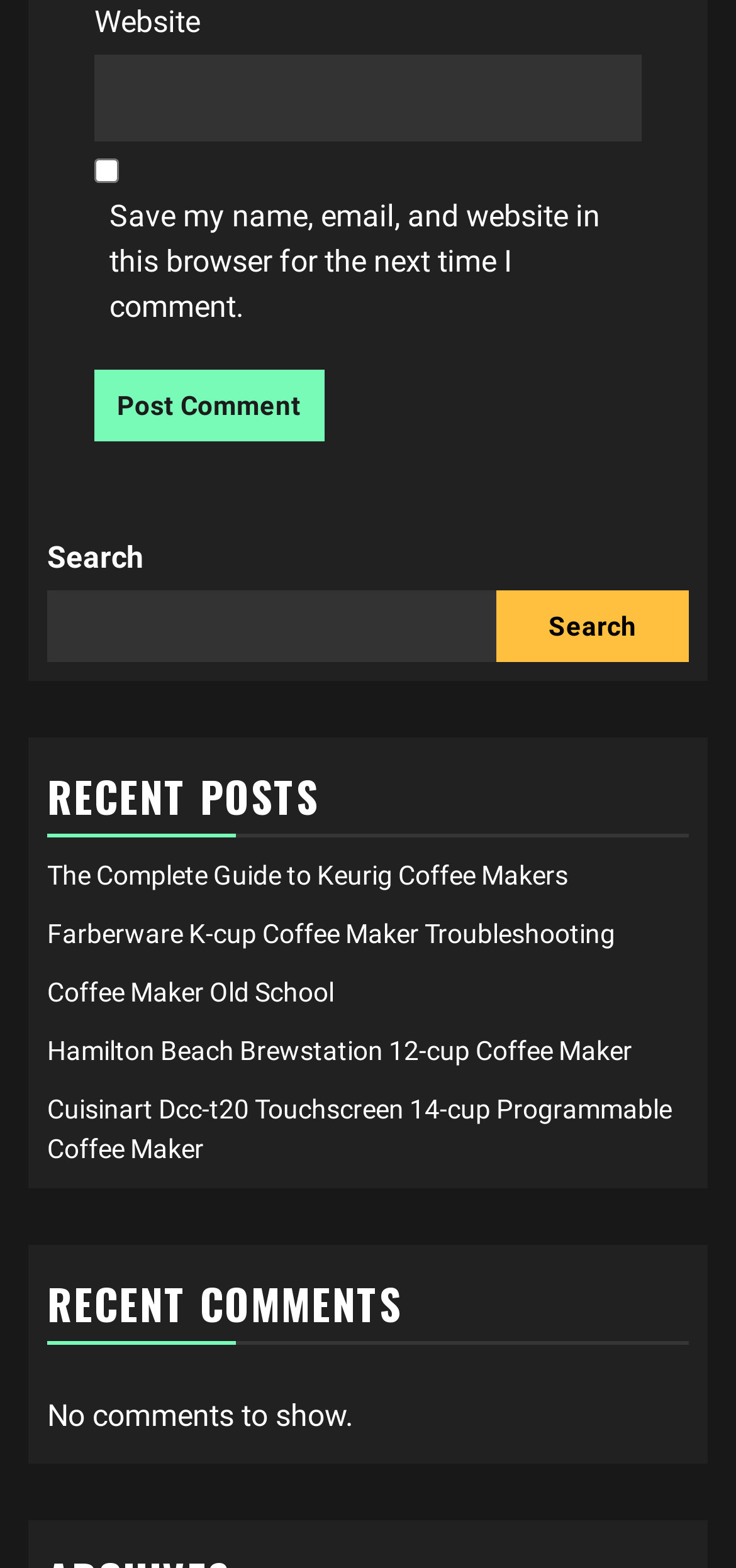What is the purpose of the 'Post Comment' button?
Based on the screenshot, provide your answer in one word or phrase.

Submit comment